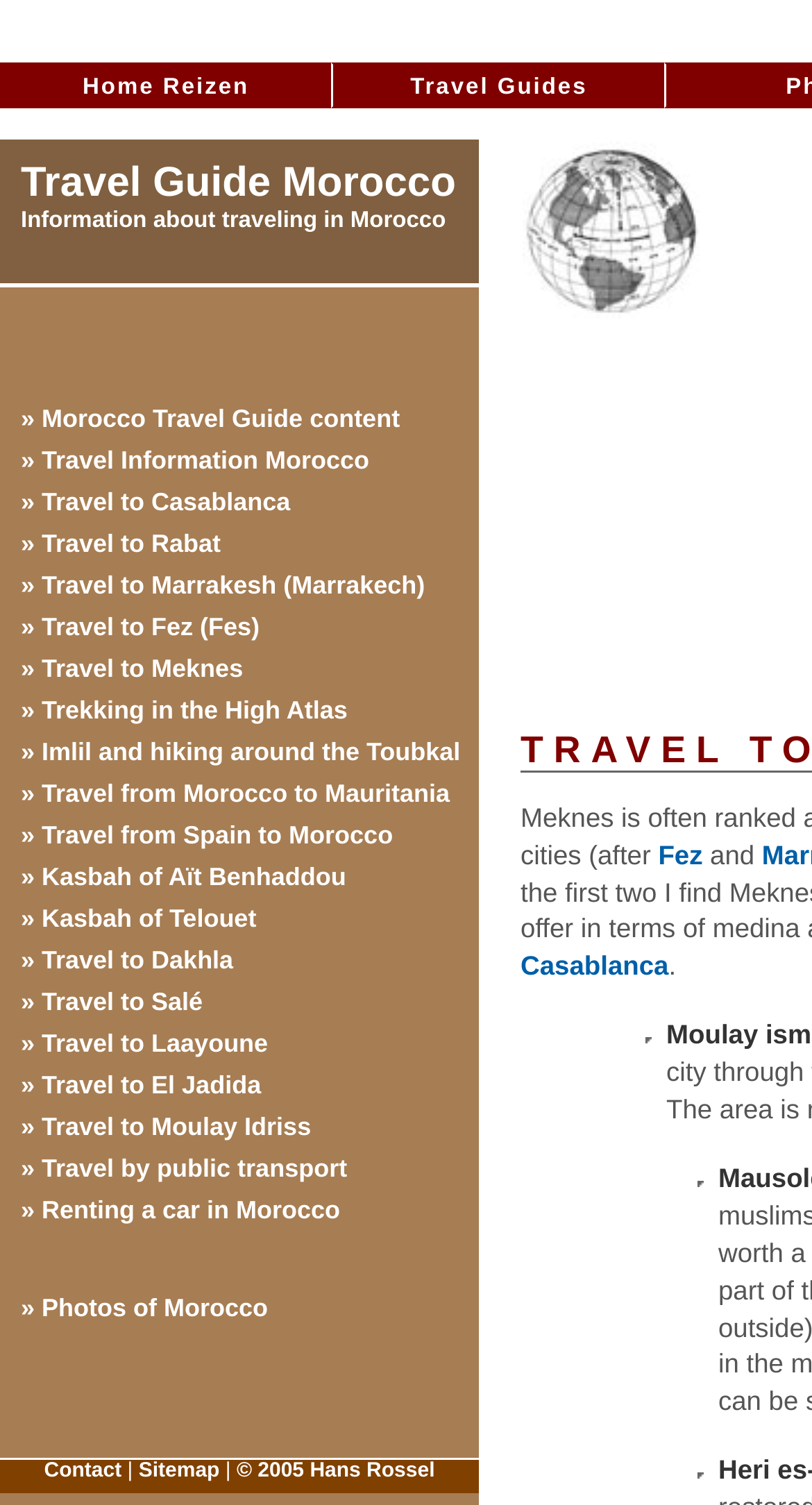Using the provided element description, identify the bounding box coordinates as (top-left x, top-left y, bottom-right x, bottom-right y). Ensure all values are between 0 and 1. Description: » Travel to Fez (Fes)

[0.0, 0.402, 0.59, 0.43]